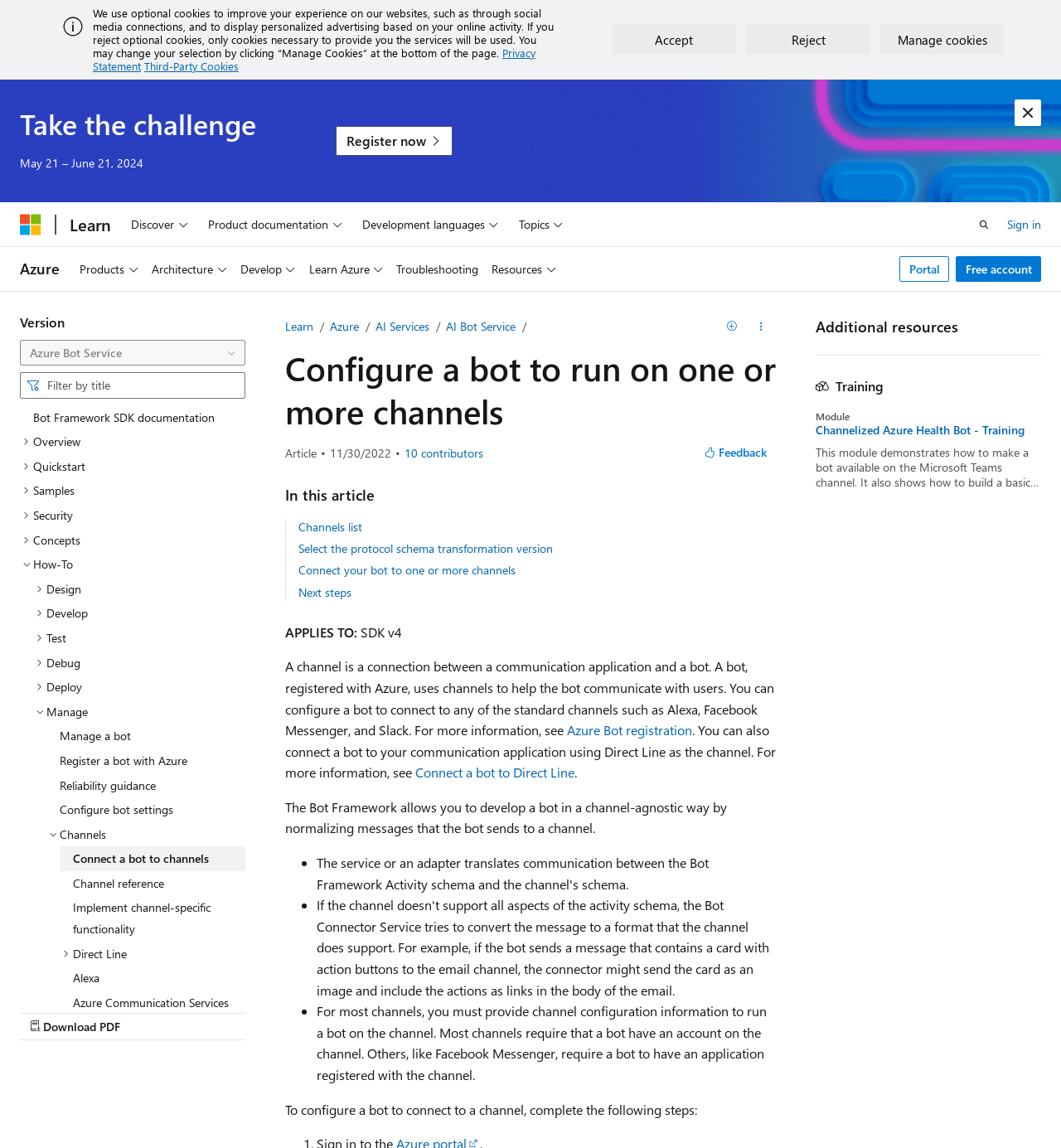Identify the bounding box coordinates for the element you need to click to achieve the following task: "Register now". The coordinates must be four float values ranging from 0 to 1, formatted as [left, top, right, bottom].

[0.316, 0.11, 0.427, 0.136]